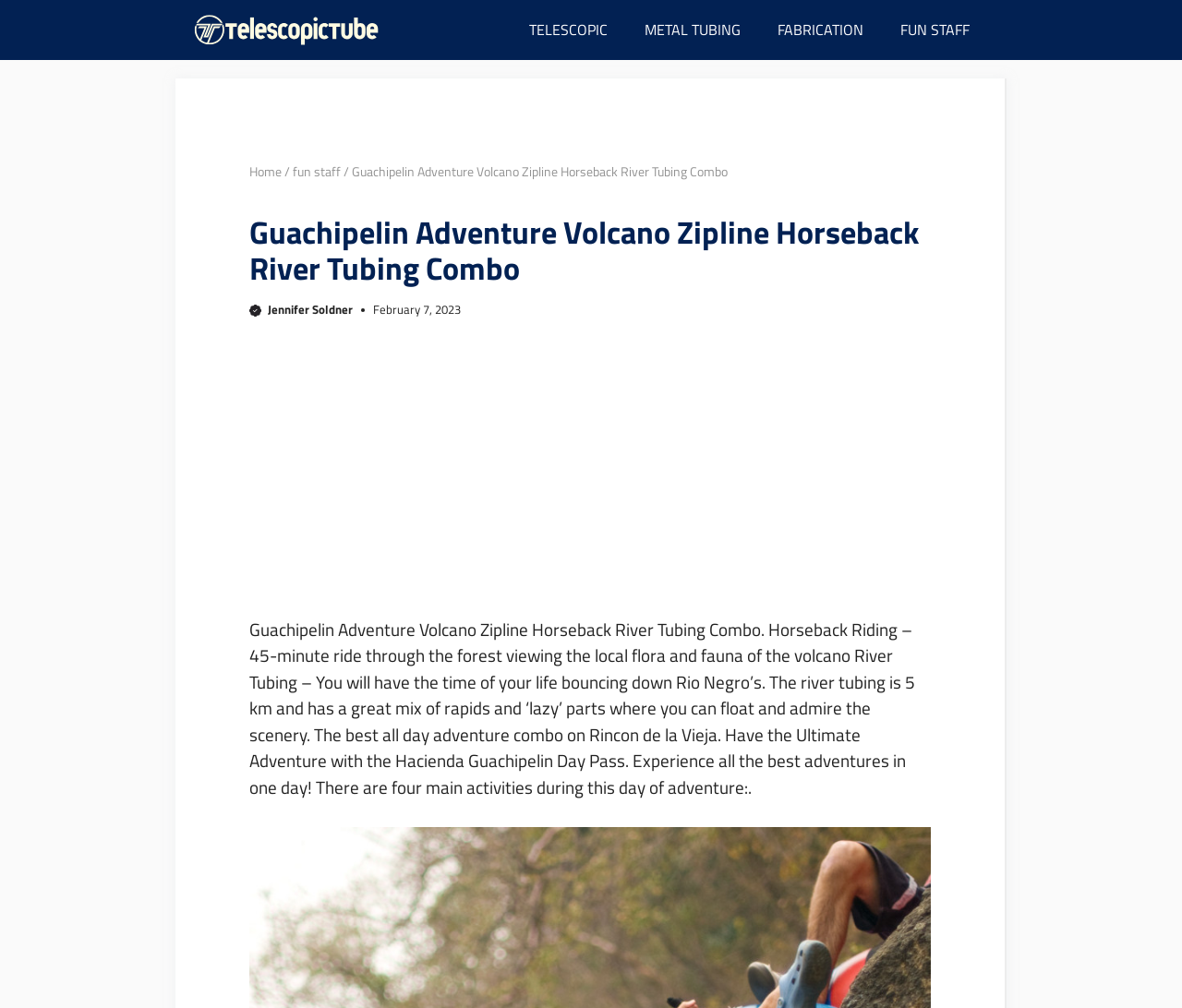Highlight the bounding box of the UI element that corresponds to this description: "fabrication".

[0.642, 0.0, 0.746, 0.06]